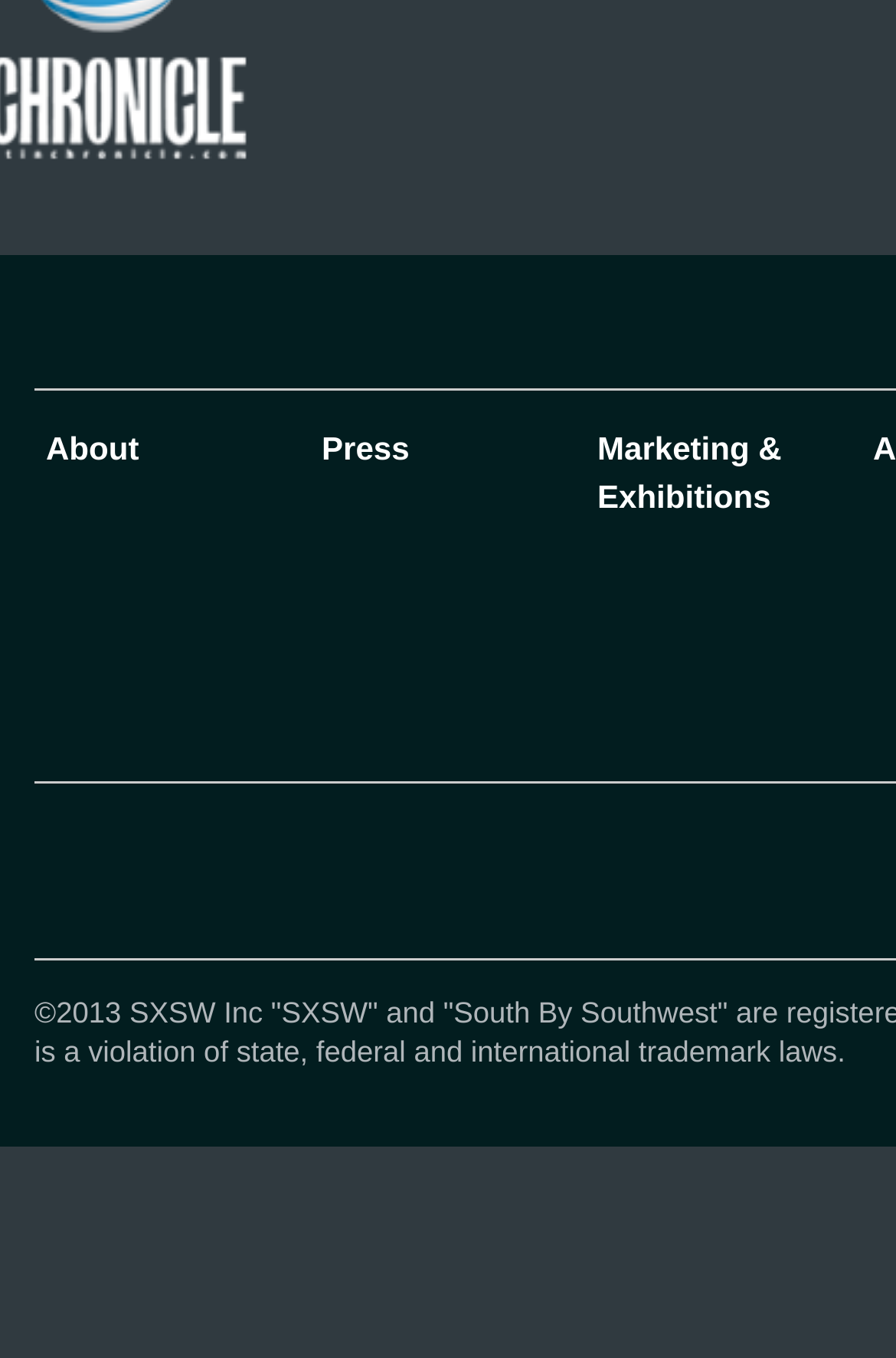What is the first menu item?
Using the image, give a concise answer in the form of a single word or short phrase.

About